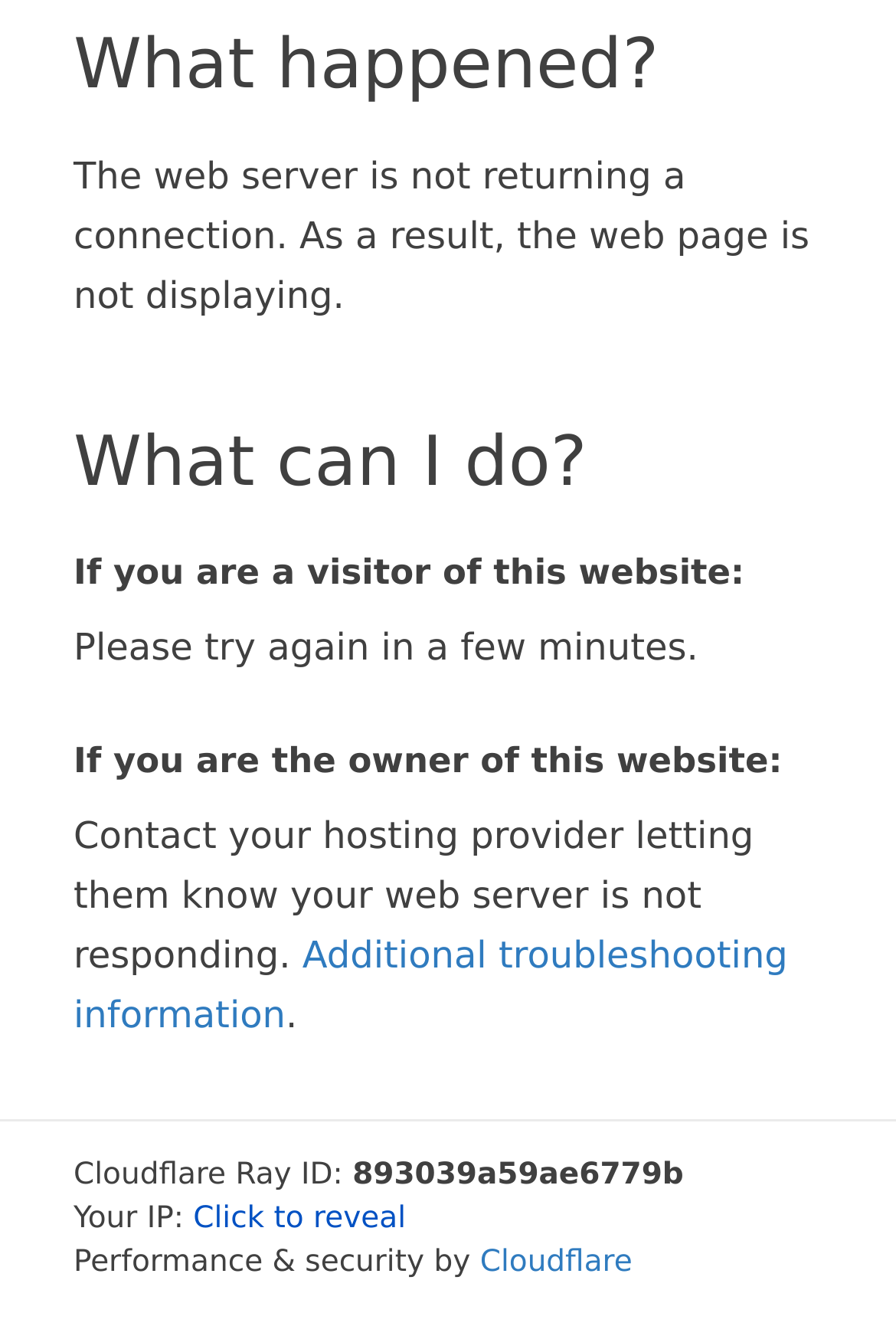Respond to the question below with a single word or phrase:
What is the current status of the web server?

Not returning a connection